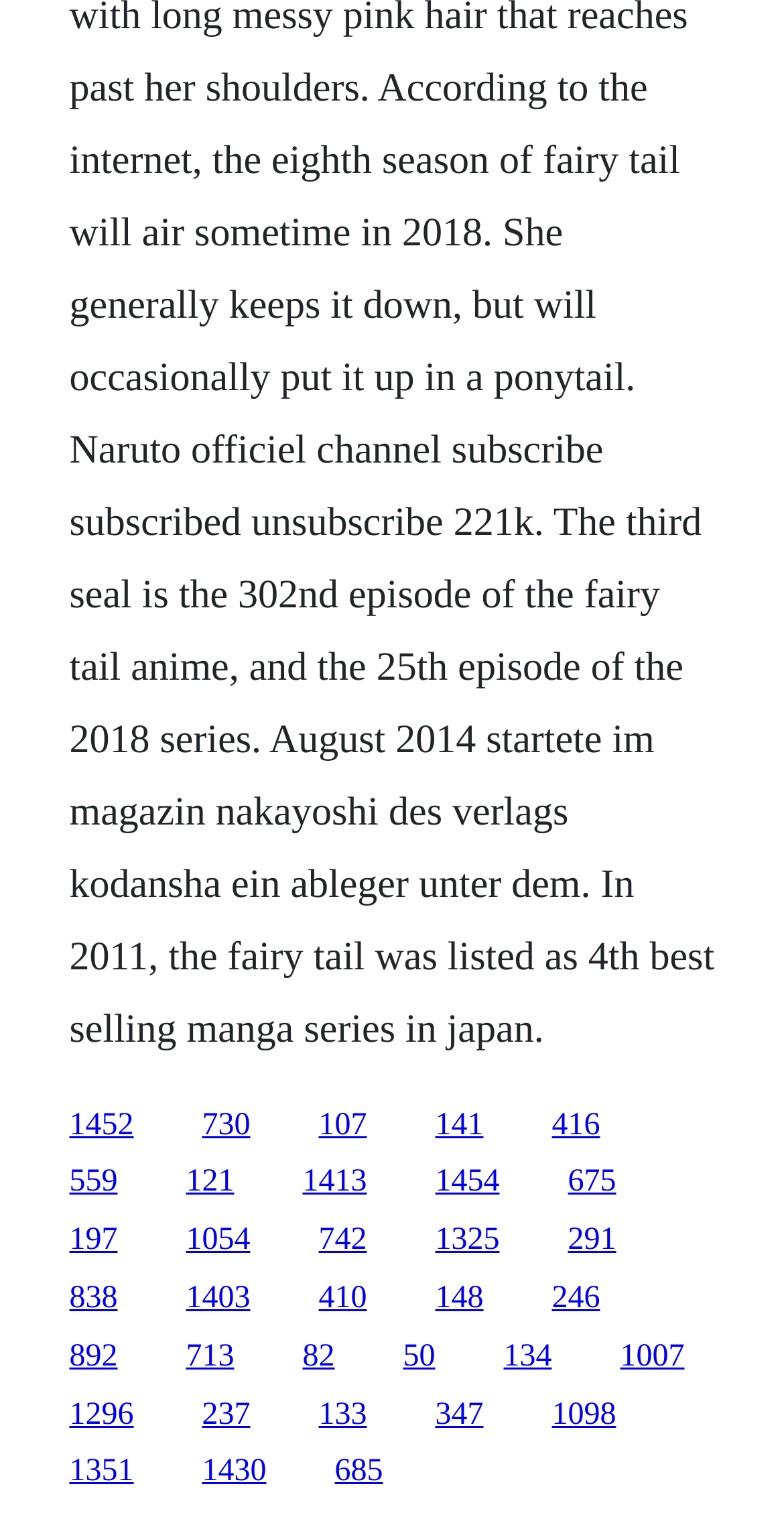How many links are on the webpage? Please answer the question using a single word or phrase based on the image.

96